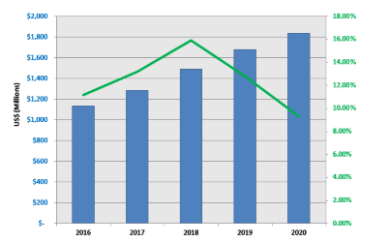What is the highest revenue year in the chart?
Examine the image closely and answer the question with as much detail as possible.

The bar chart shows a peak in 2018, indicating that it is the year with the highest revenue figure among the five years represented in the chart.